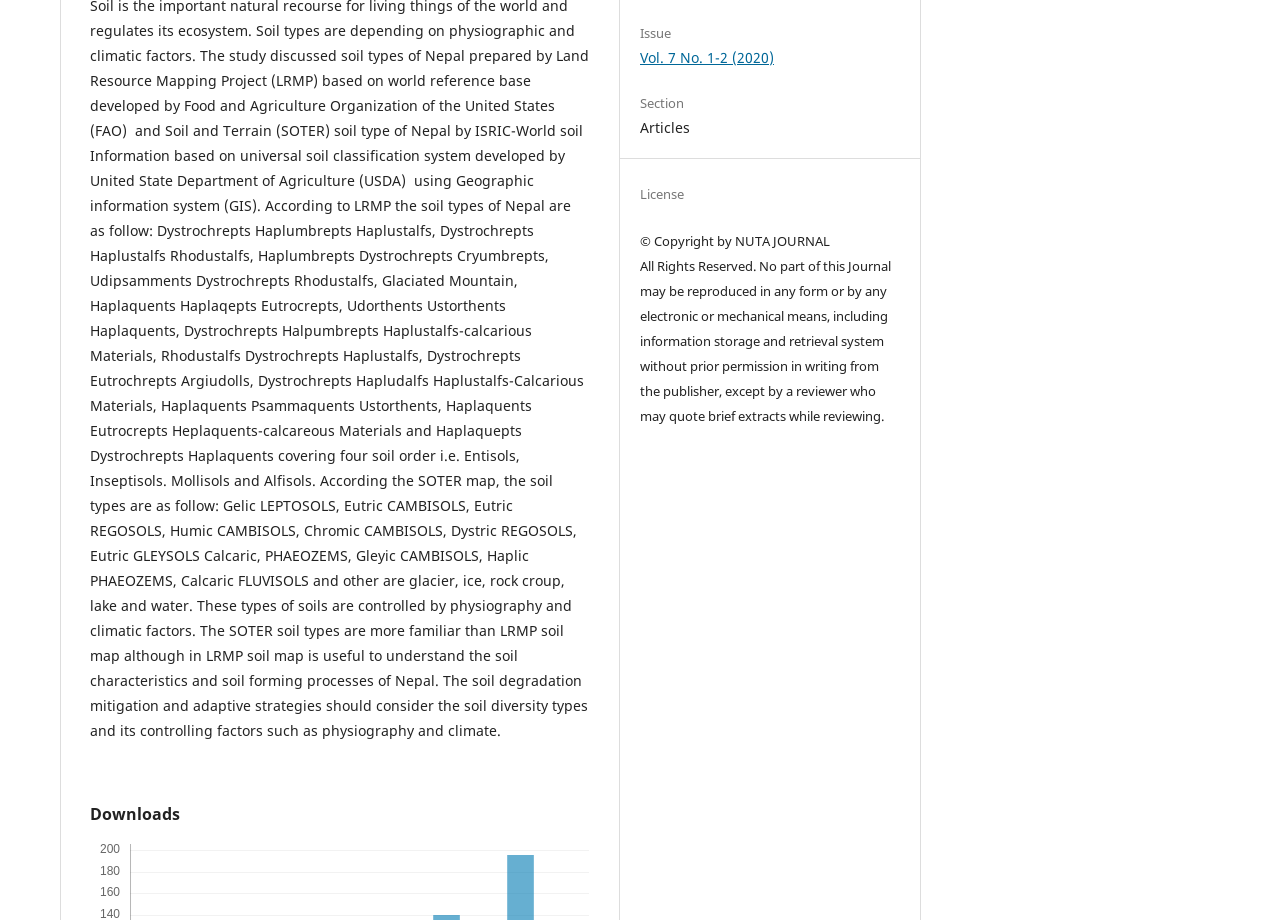From the webpage screenshot, predict the bounding box coordinates (top-left x, top-left y, bottom-right x, bottom-right y) for the UI element described here: Vol. 7 No. 1-2 (2020)

[0.5, 0.052, 0.605, 0.072]